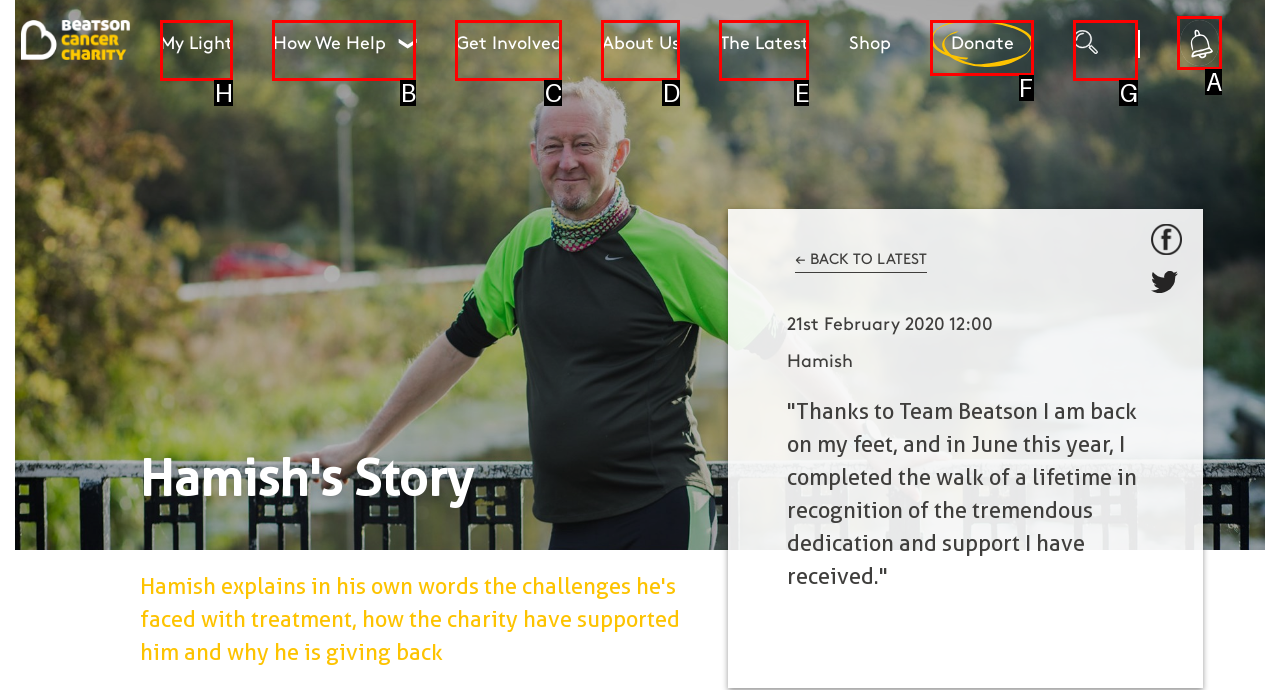Find the HTML element to click in order to complete this task: Click on 'My Light'
Answer with the letter of the correct option.

H